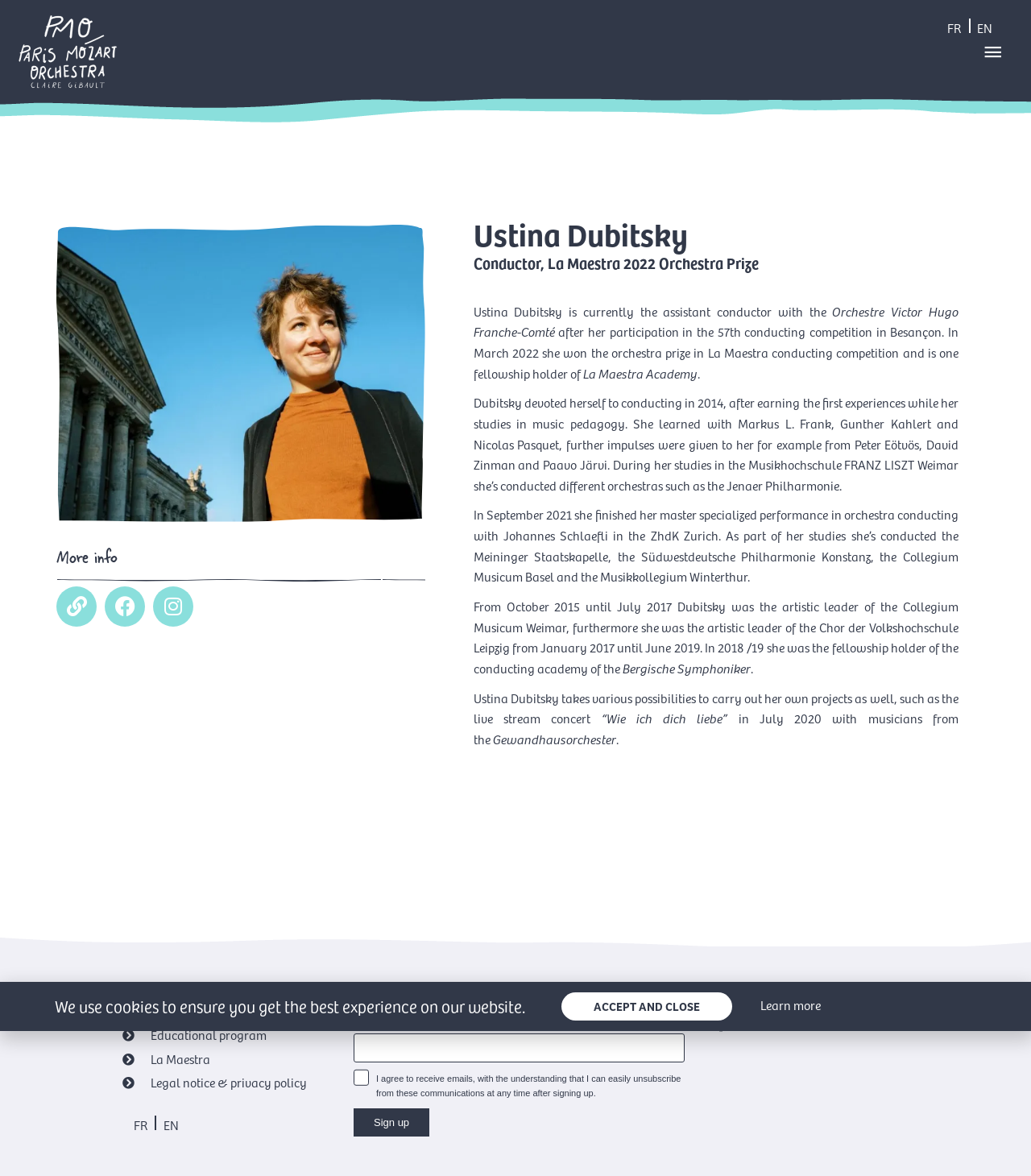Locate the bounding box coordinates of the element you need to click to accomplish the task described by this instruction: "Visit the Paris Mozart Orchestra website".

[0.016, 0.034, 0.117, 0.05]